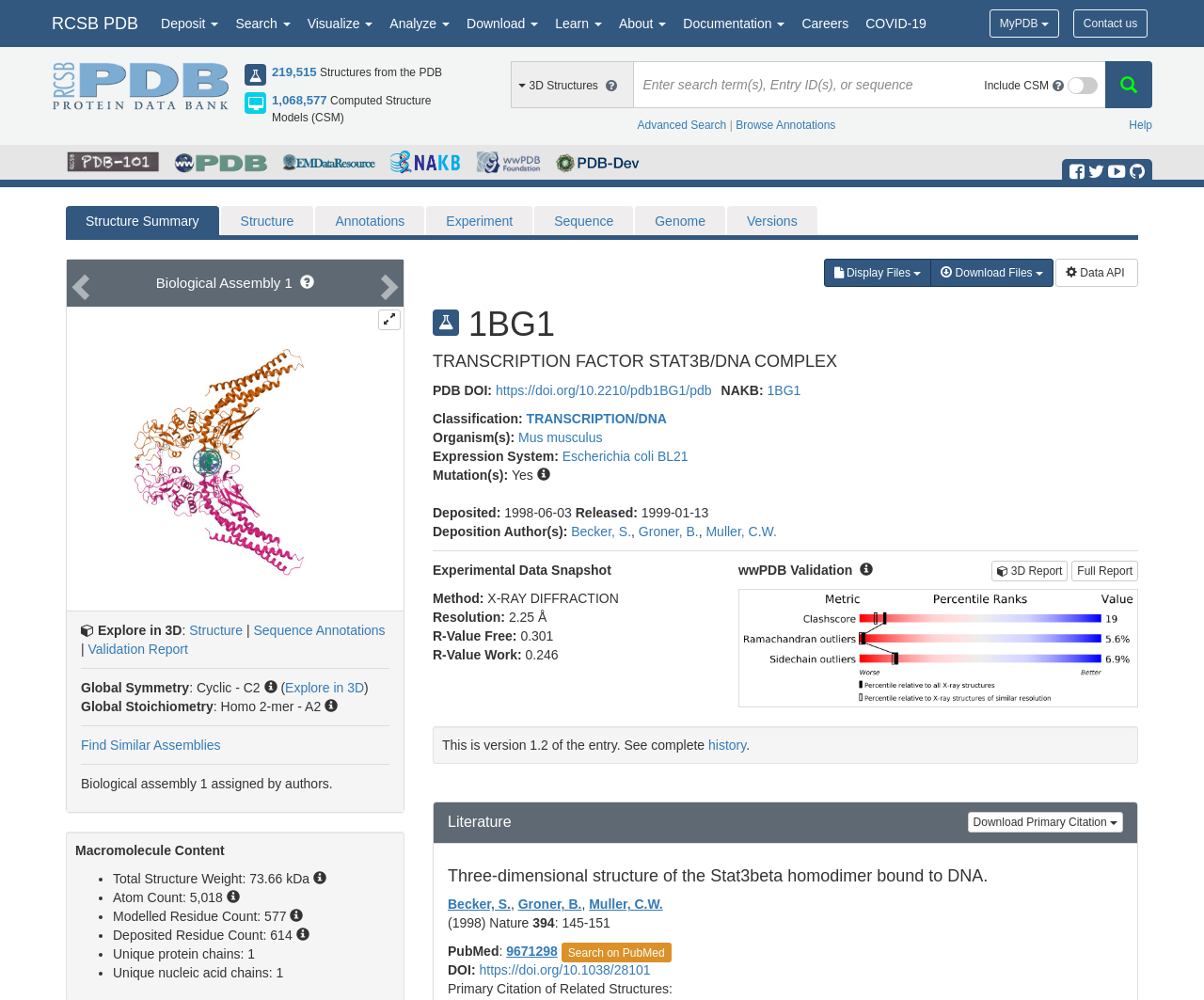Please determine the bounding box coordinates of the area that needs to be clicked to complete this task: 'Click on the 'Structure Summary' tab'. The coordinates must be four float numbers between 0 and 1, formatted as [left, top, right, bottom].

[0.055, 0.206, 0.182, 0.235]